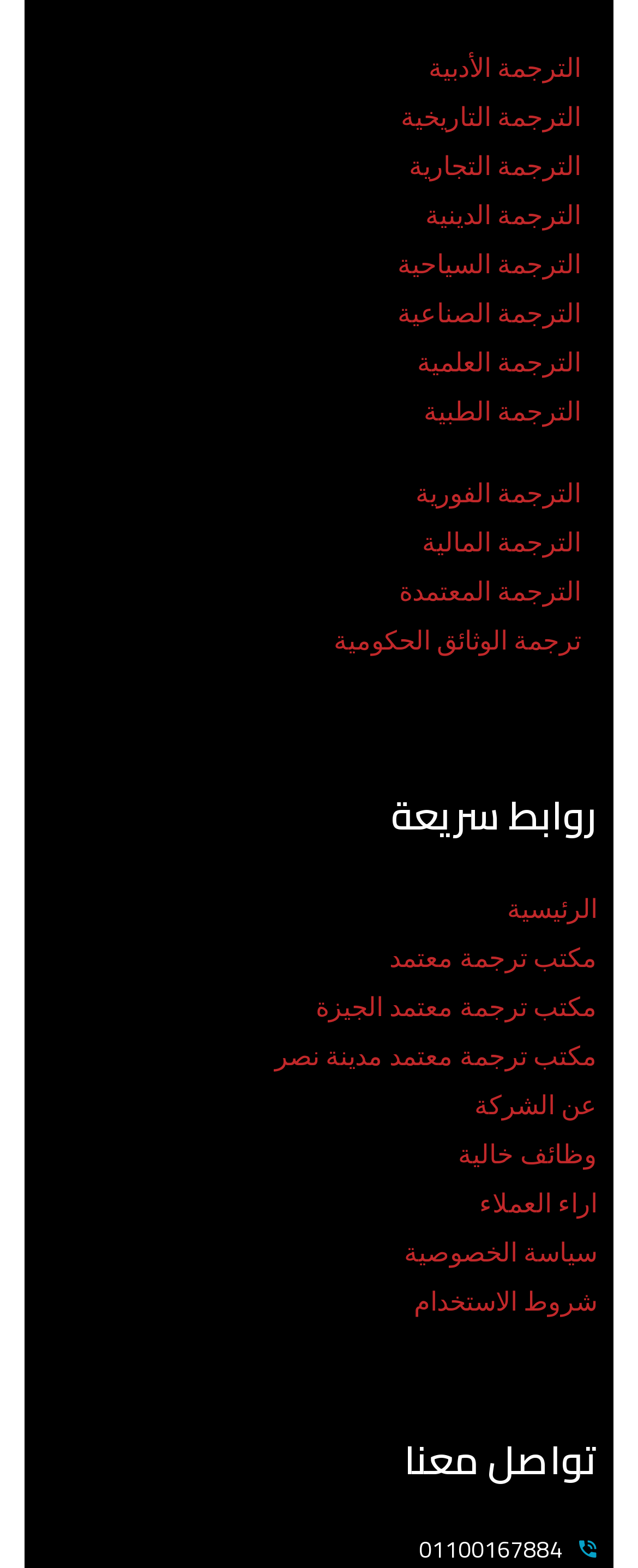Please determine the bounding box coordinates of the element's region to click for the following instruction: "view government document translation".

[0.523, 0.394, 0.91, 0.425]